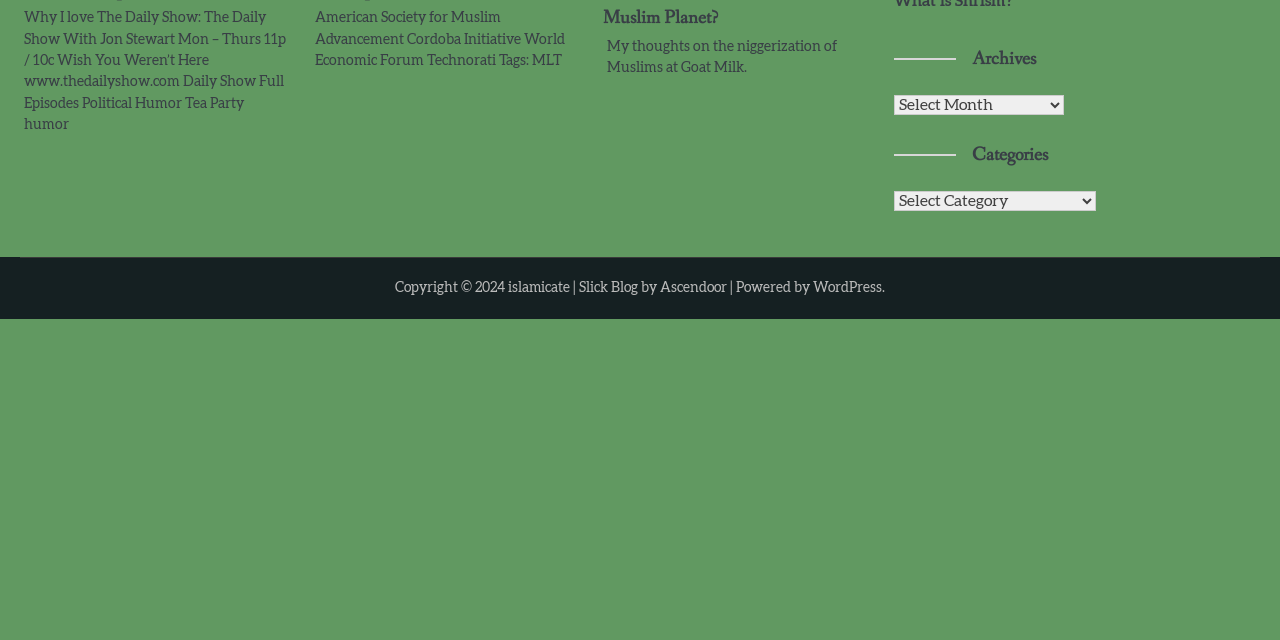Given the element description "islamicate", identify the bounding box of the corresponding UI element.

[0.397, 0.44, 0.445, 0.462]